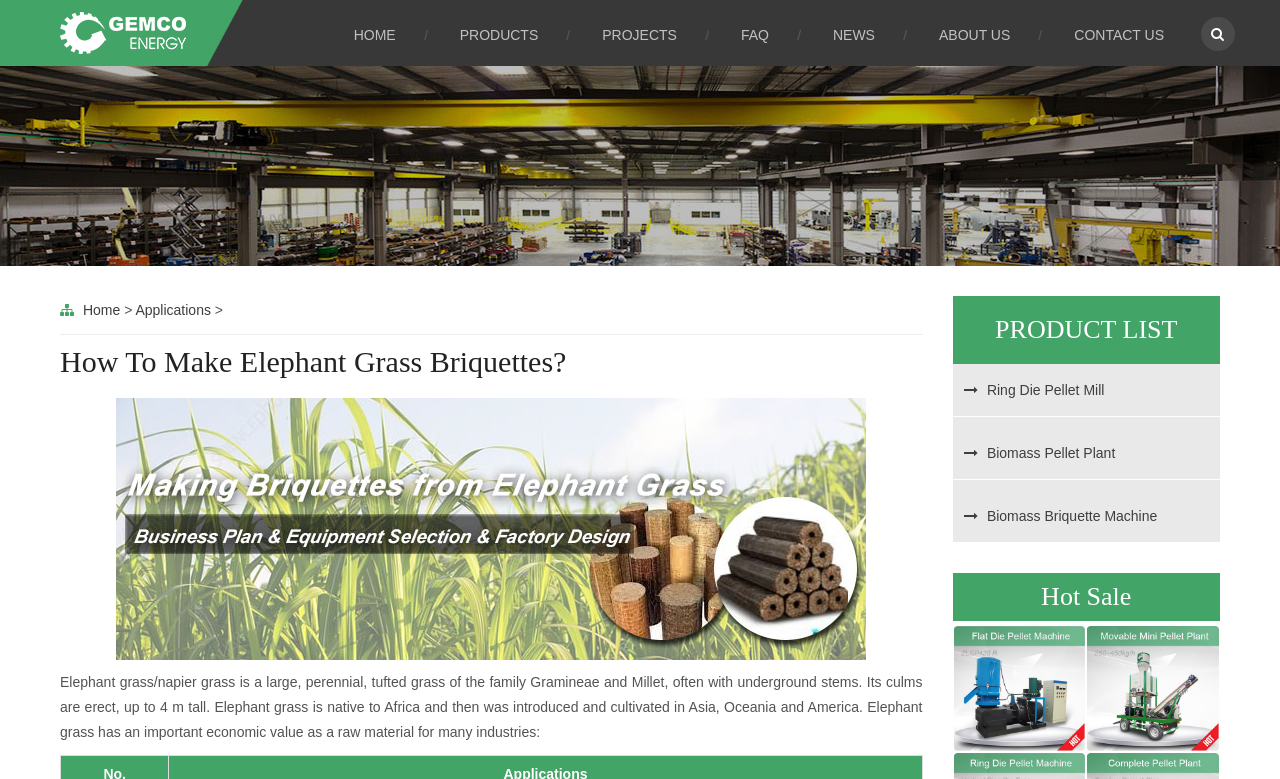What is the economic value of elephant grass?
From the details in the image, answer the question comprehensively.

According to the StaticText element with the description 'Elephant grass/napier grass is a large, perennial, tufted grass of the family Gramineae and Millet, often with underground stems... Elephant grass has an important economic value as a raw material for many industries:', it is clear that elephant grass has an economic value as a raw material for many industries.